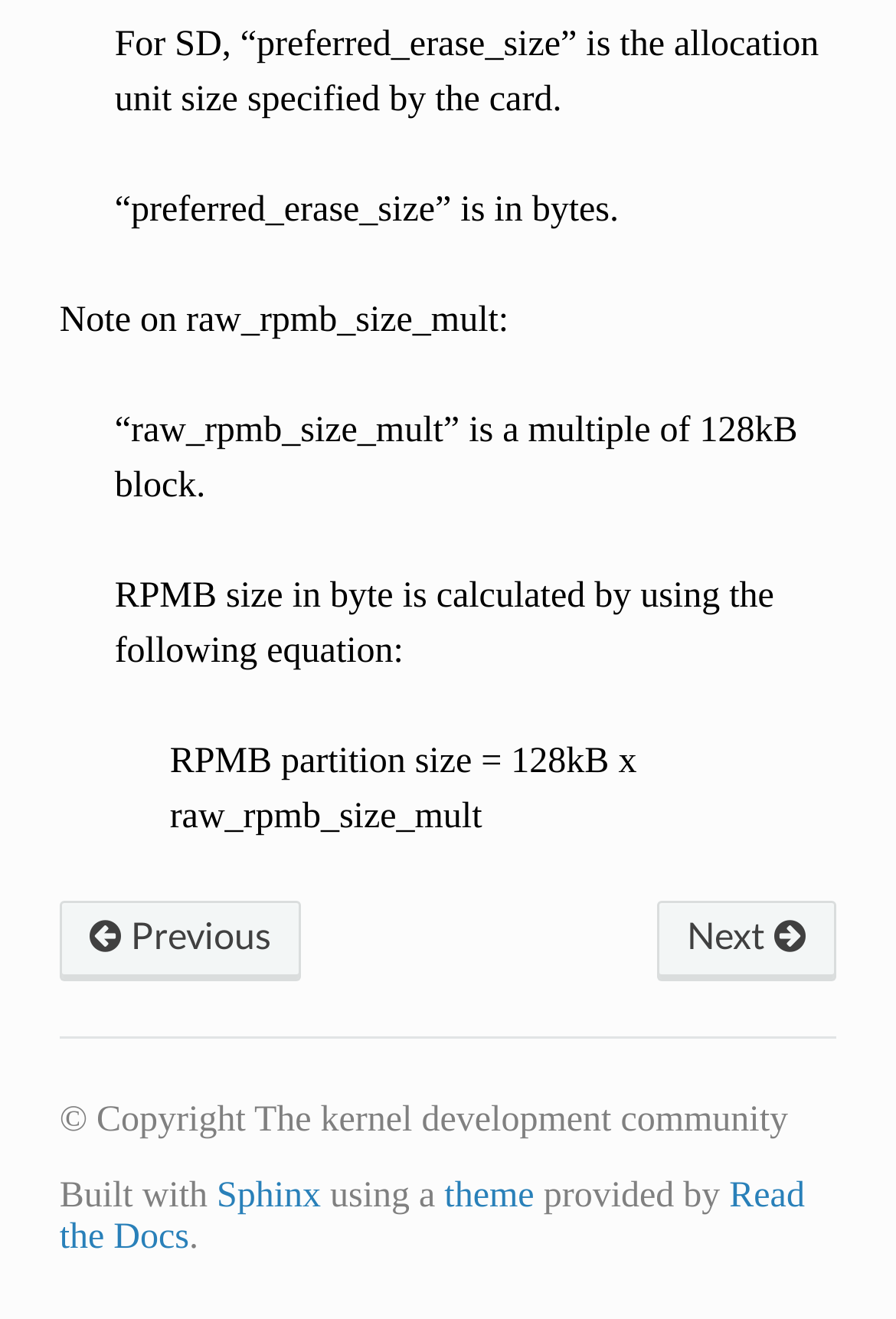Please determine the bounding box coordinates for the UI element described as: "Read the Docs".

[0.066, 0.892, 0.898, 0.953]